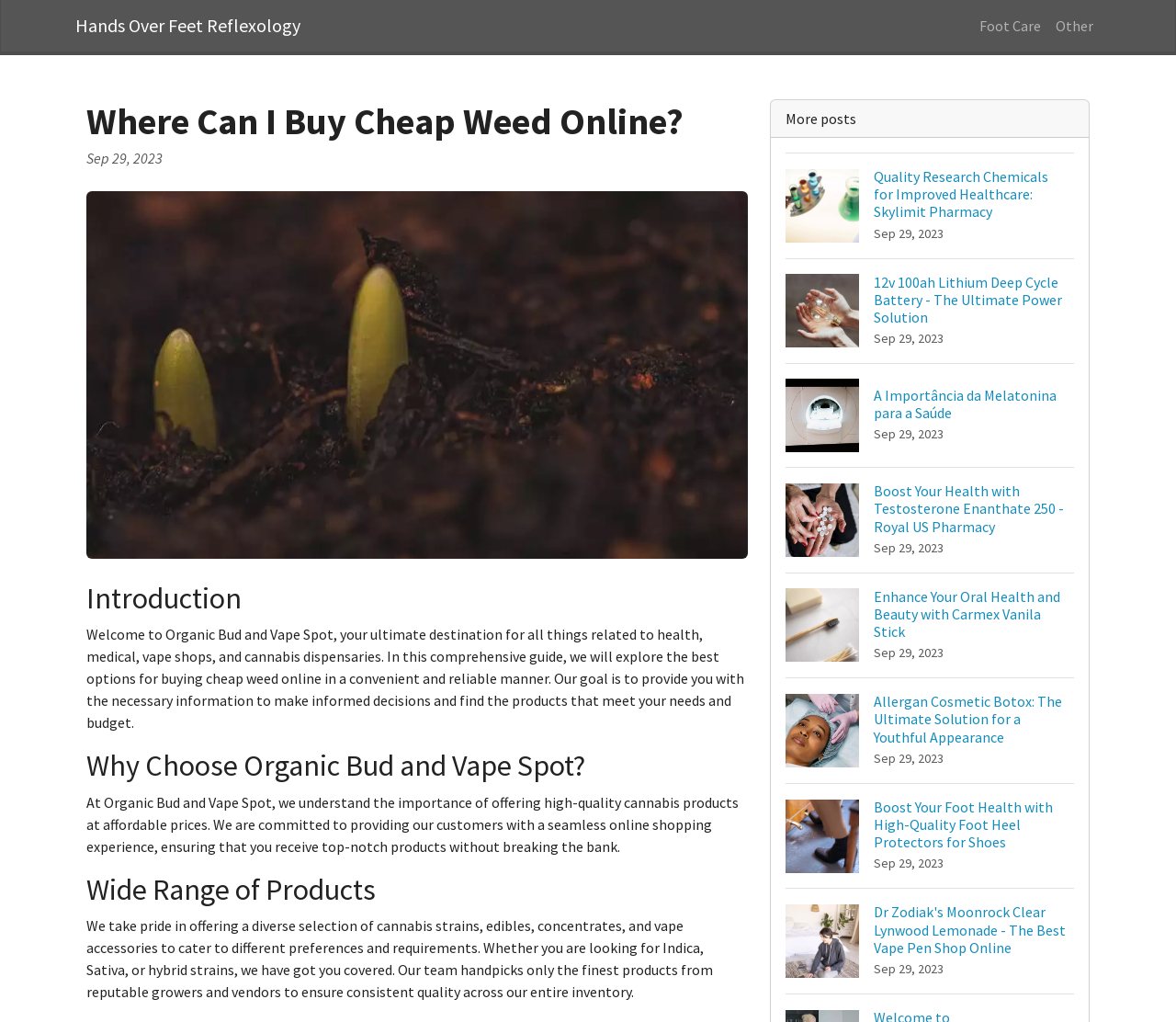Can you find the bounding box coordinates for the UI element given this description: "Other"? Provide the coordinates as four float numbers between 0 and 1: [left, top, right, bottom].

[0.891, 0.007, 0.936, 0.043]